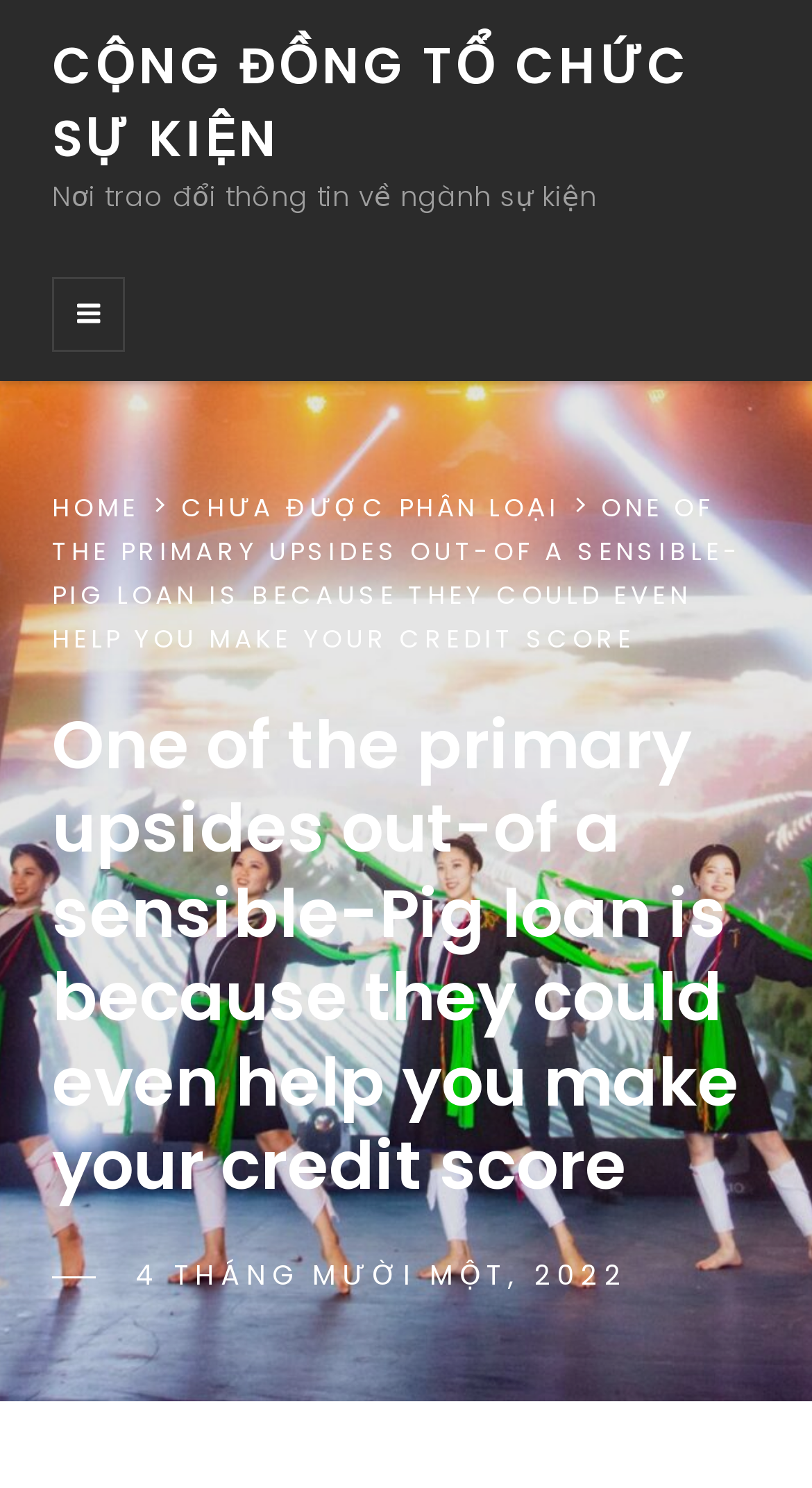Can you find and provide the main heading text of this webpage?

One of the primary upsides out-of a sensible-Pig loan is because they could even help you make your credit score